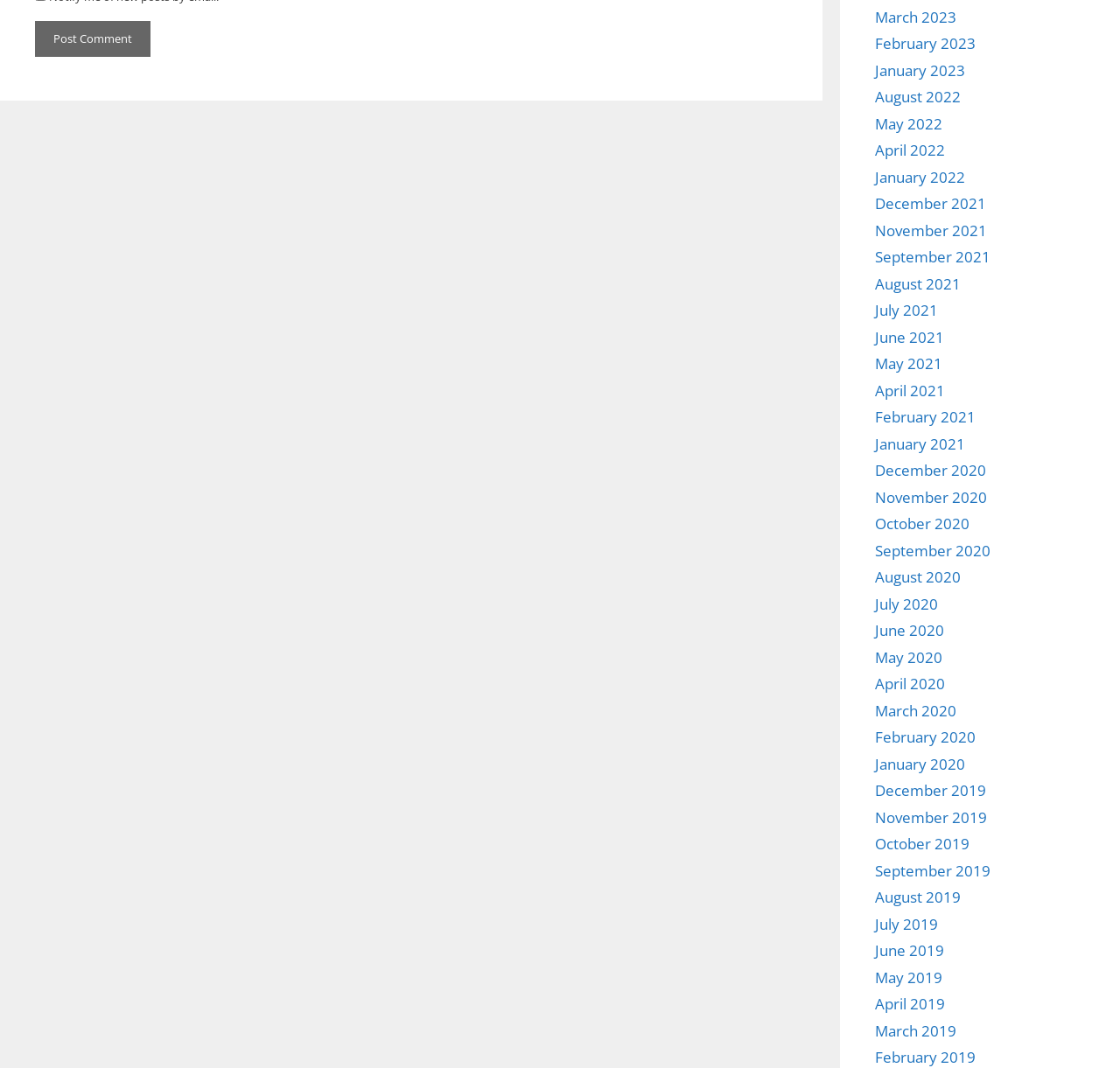How many months are listed?
Give a one-word or short-phrase answer derived from the screenshot.

36